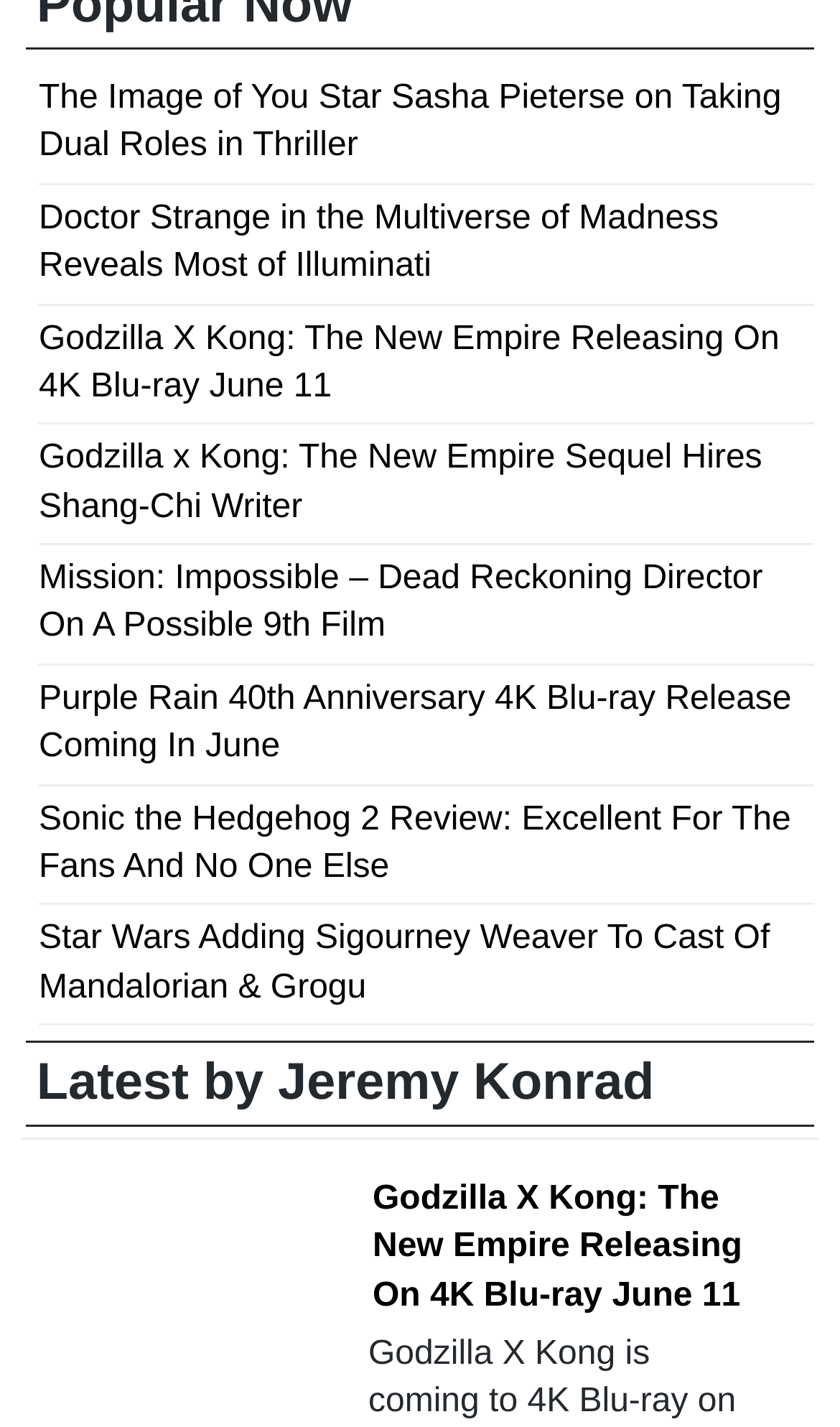Identify the bounding box coordinates for the region of the element that should be clicked to carry out the instruction: "Explore International Monetary Fund". The bounding box coordinates should be four float numbers between 0 and 1, i.e., [left, top, right, bottom].

None